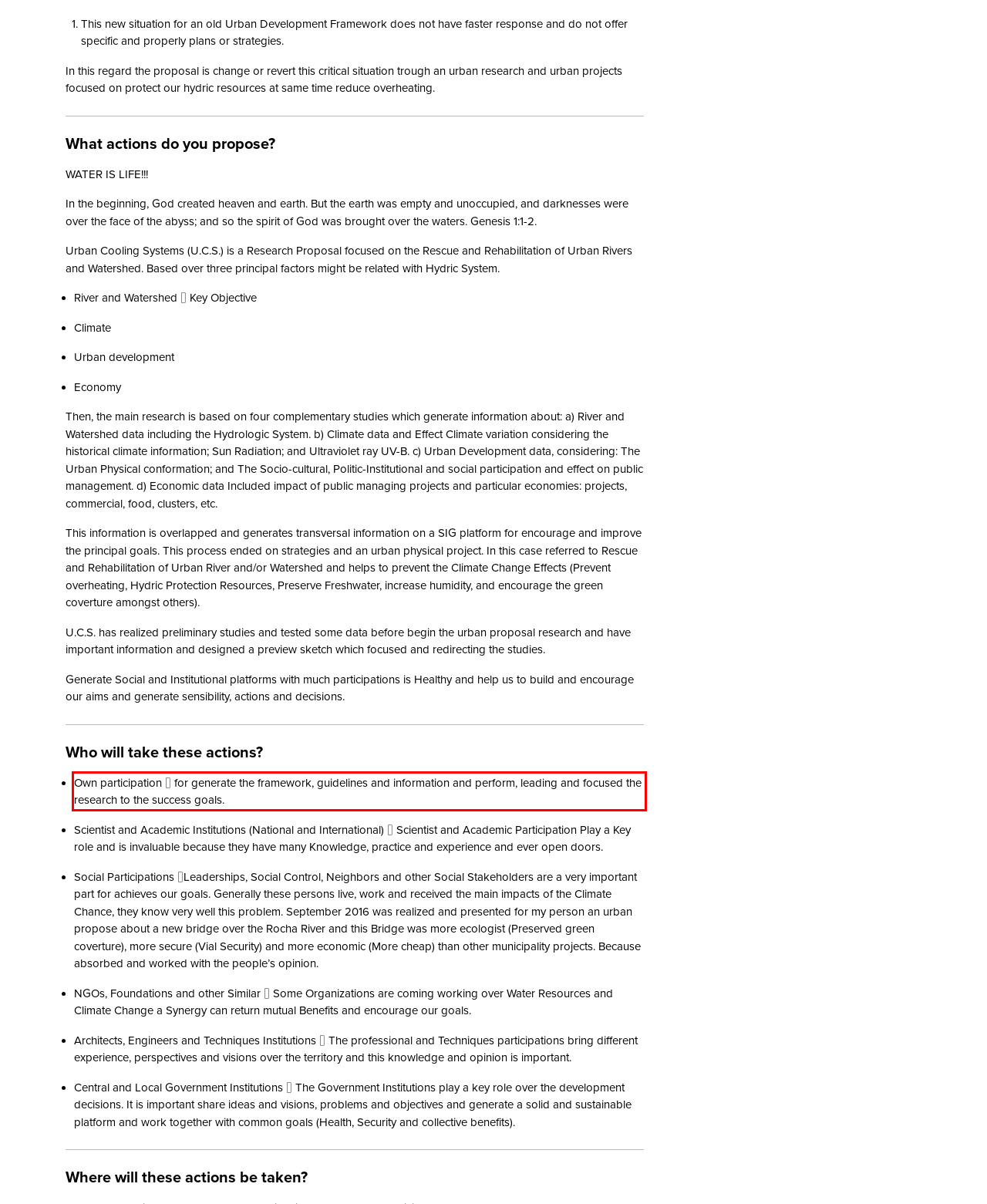You are presented with a webpage screenshot featuring a red bounding box. Perform OCR on the text inside the red bounding box and extract the content.

Own participation  for generate the framework, guidelines and information and perform, leading and focused the research to the success goals.